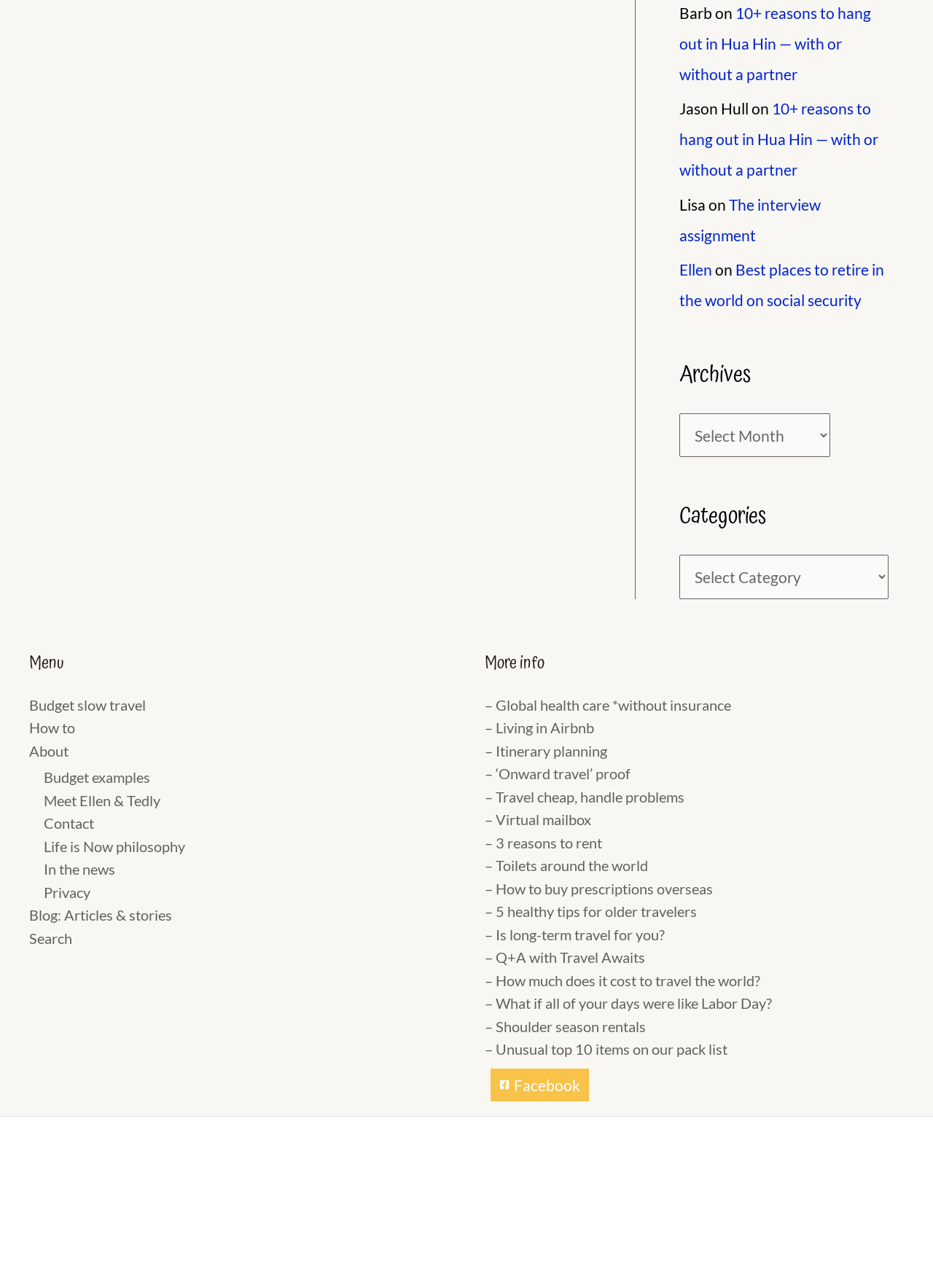Pinpoint the bounding box coordinates for the area that should be clicked to perform the following instruction: "Select an option from the 'Archives' combobox".

[0.728, 0.321, 0.889, 0.355]